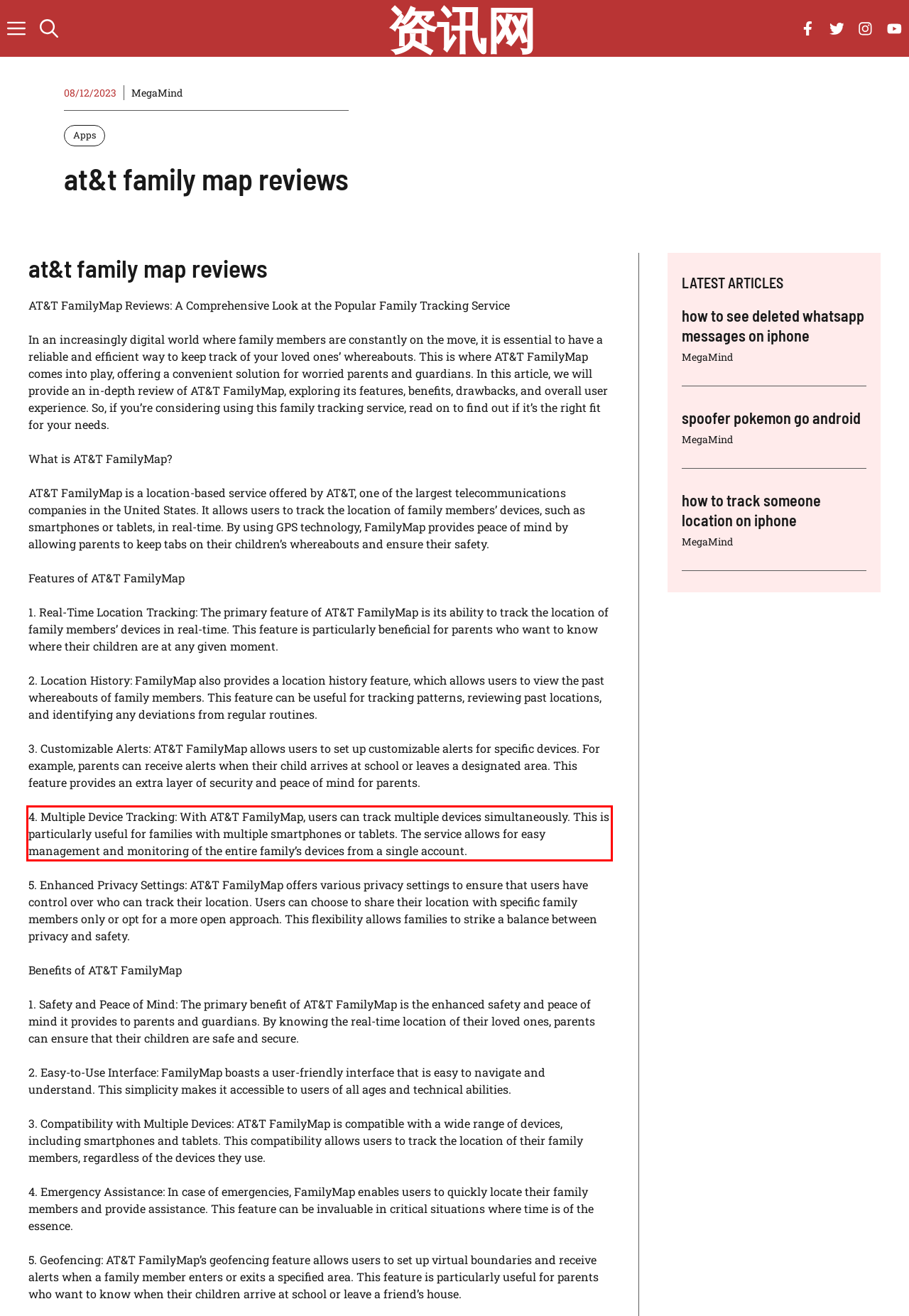Using the provided screenshot of a webpage, recognize and generate the text found within the red rectangle bounding box.

4. Multiple Device Tracking: With AT&T FamilyMap, users can track multiple devices simultaneously. This is particularly useful for families with multiple smartphones or tablets. The service allows for easy management and monitoring of the entire family’s devices from a single account.